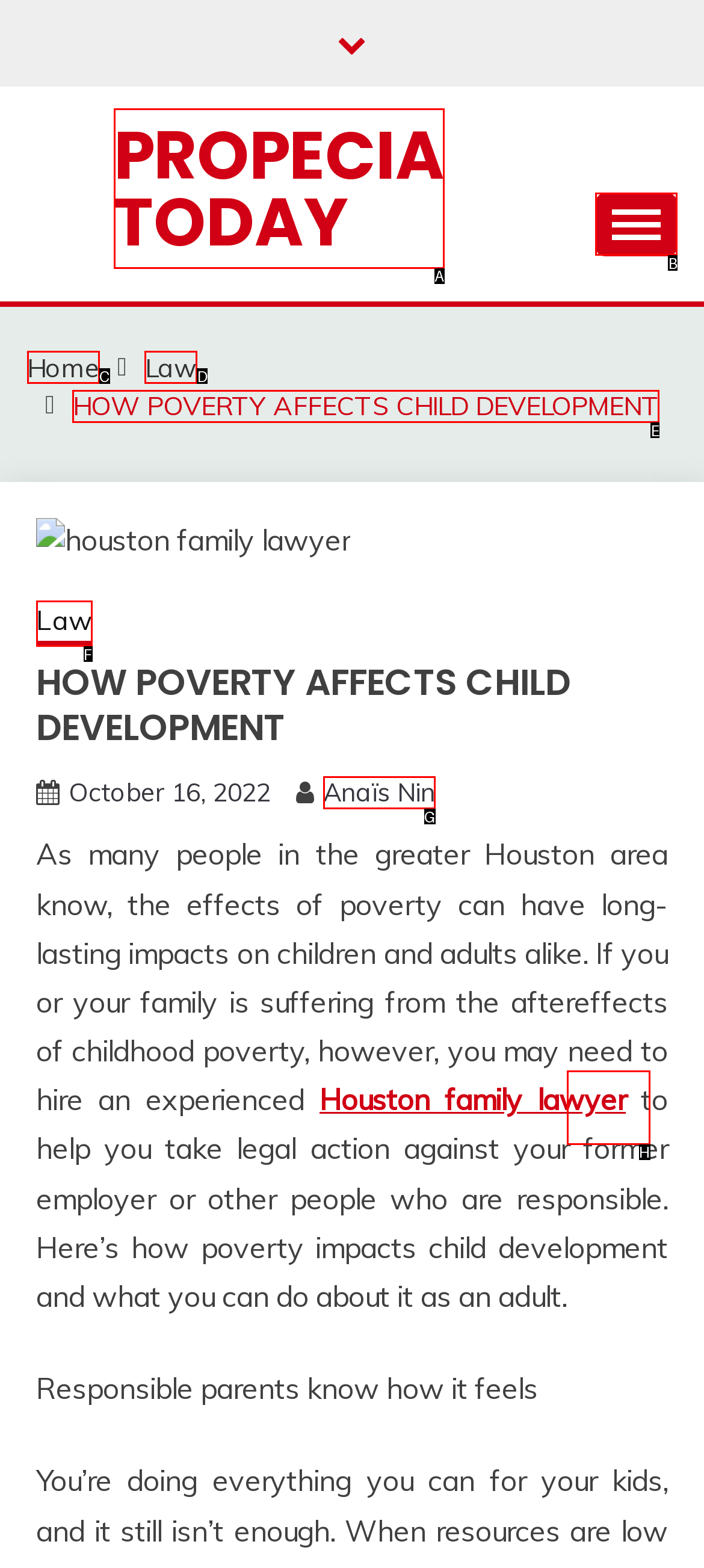Identify the correct UI element to click on to achieve the task: Expand the primary menu. Provide the letter of the appropriate element directly from the available choices.

B